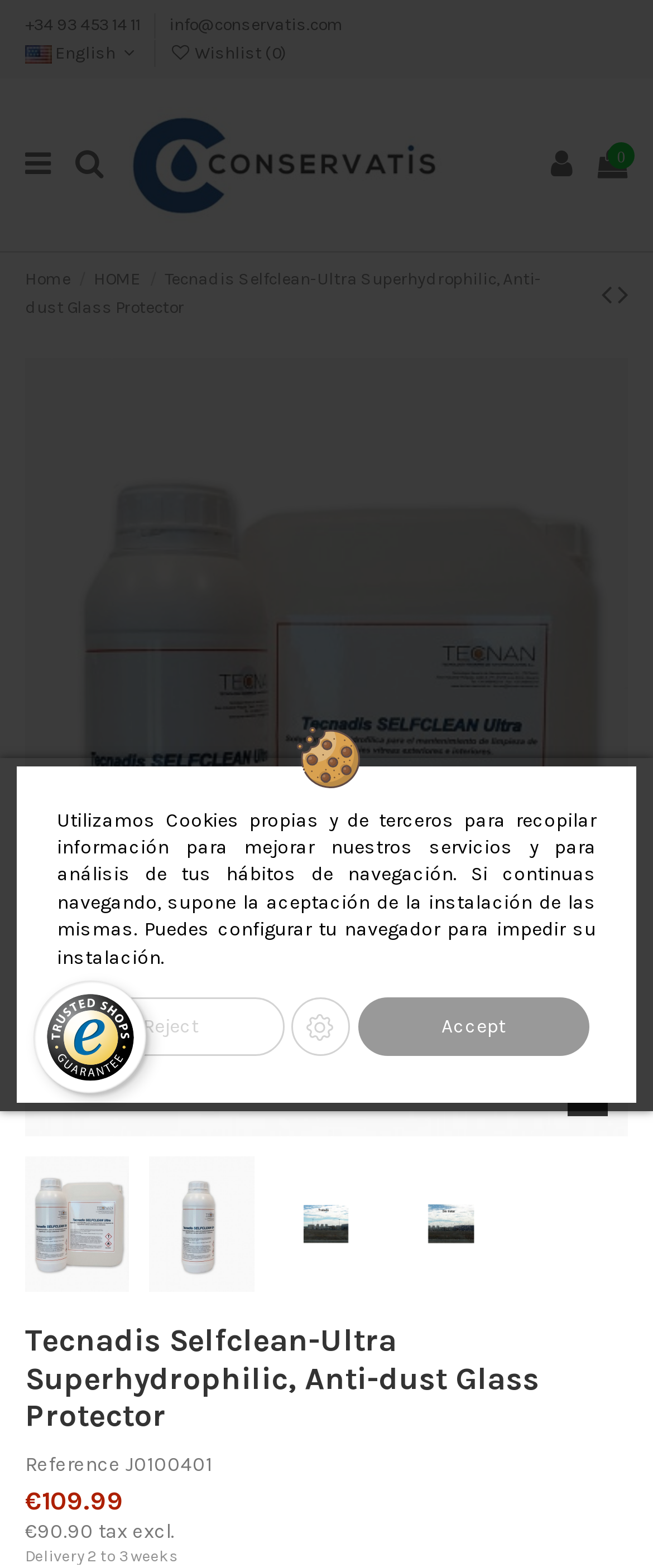Find the bounding box coordinates of the area to click in order to follow the instruction: "Click the email address to send a message".

[0.259, 0.009, 0.526, 0.022]